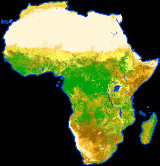What is the focus of the Regional Remote Sensing Unit (RRSU)?
Answer with a single word or phrase, using the screenshot for reference.

Monitoring natural resources and enhancing agricultural practices